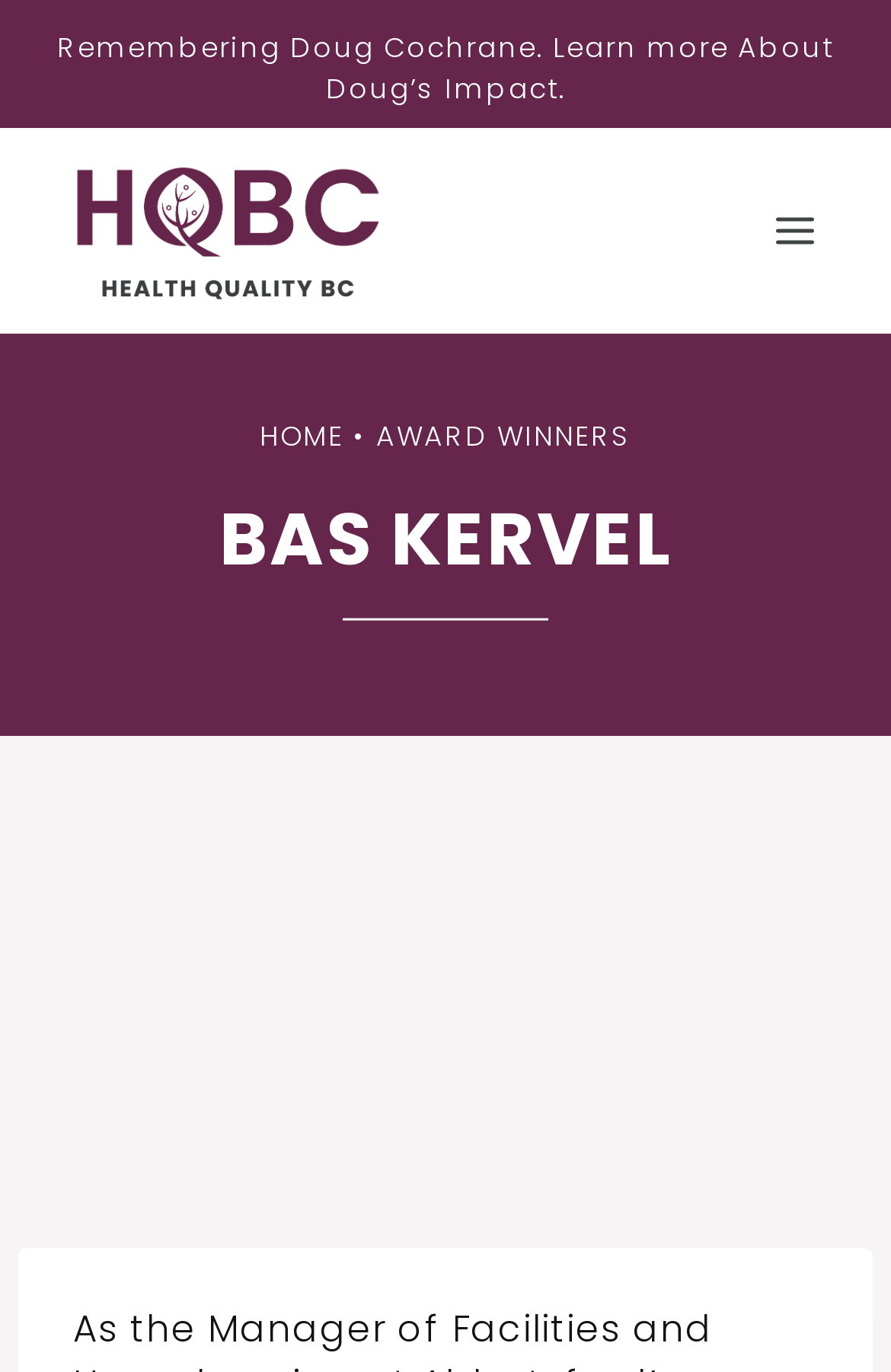Identify the bounding box coordinates for the UI element that matches this description: "HOME".

[0.291, 0.303, 0.386, 0.331]